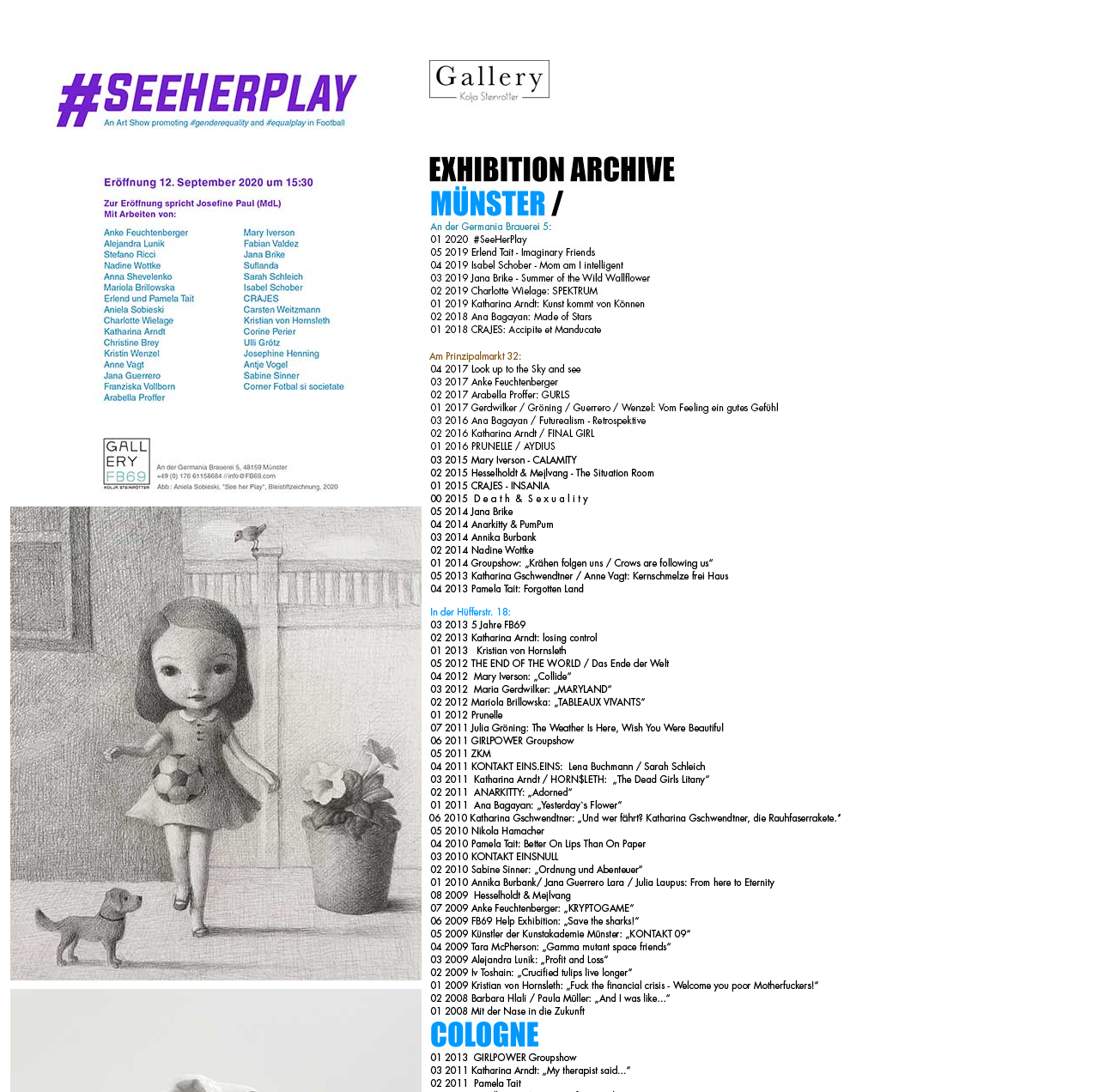What is the width of the third image?
Using the image as a reference, deliver a detailed and thorough answer to the question.

Based on the bounding box coordinates, the third image element has a width of 0.135, calculated by subtracting its left coordinate (0.387) from its right coordinate (0.522).